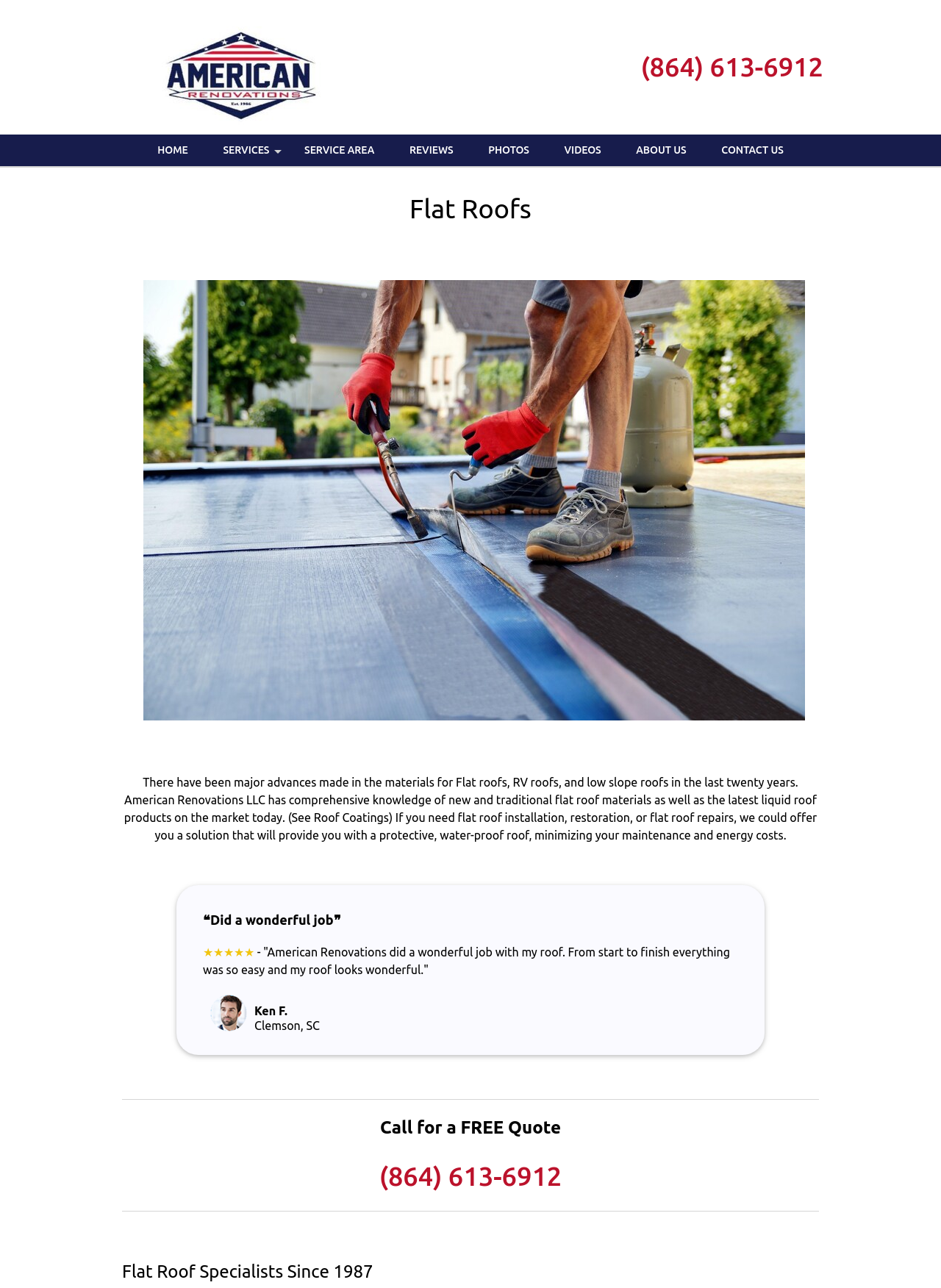What is the phone number of American Renovations LLC?
Look at the image and respond with a one-word or short phrase answer.

(864) 613-6912